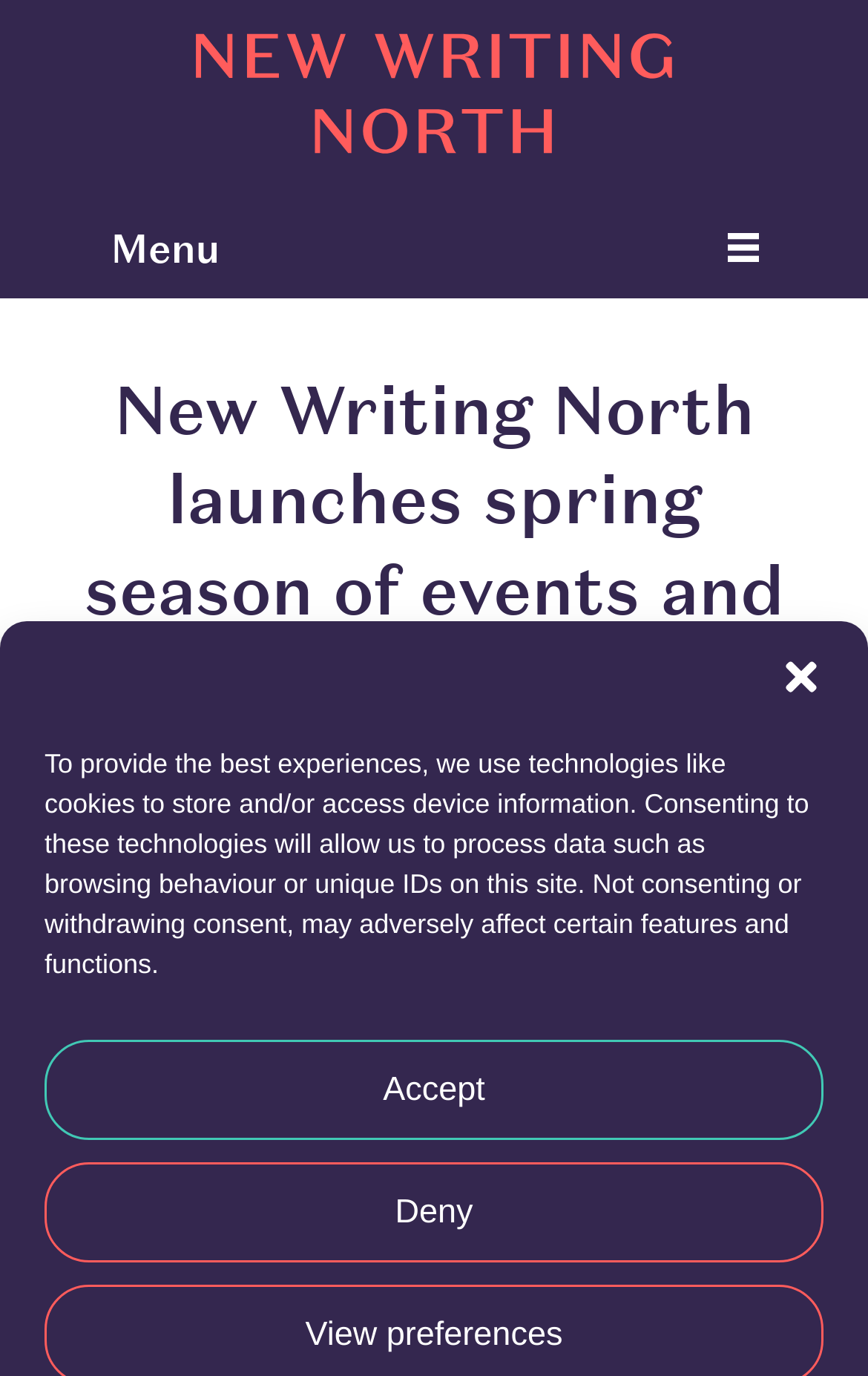Please provide the main heading of the webpage content.

New Writing North launches spring season of events and opportunities for writers and readers